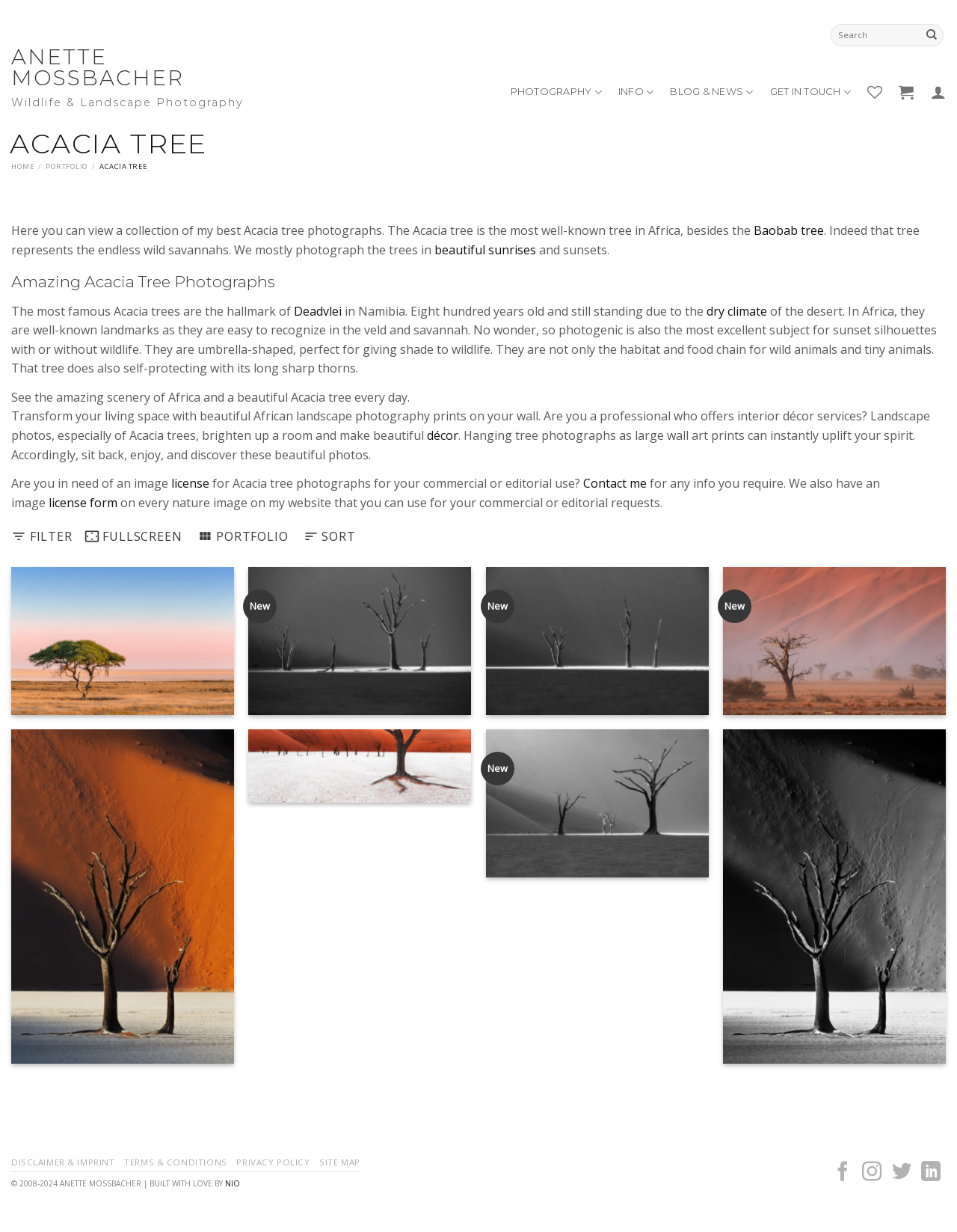Give a one-word or phrase response to the following question: What is the subject of the photograph 'Solitary Acacia Tree At Sunrise'?

Acacia tree at sunrise